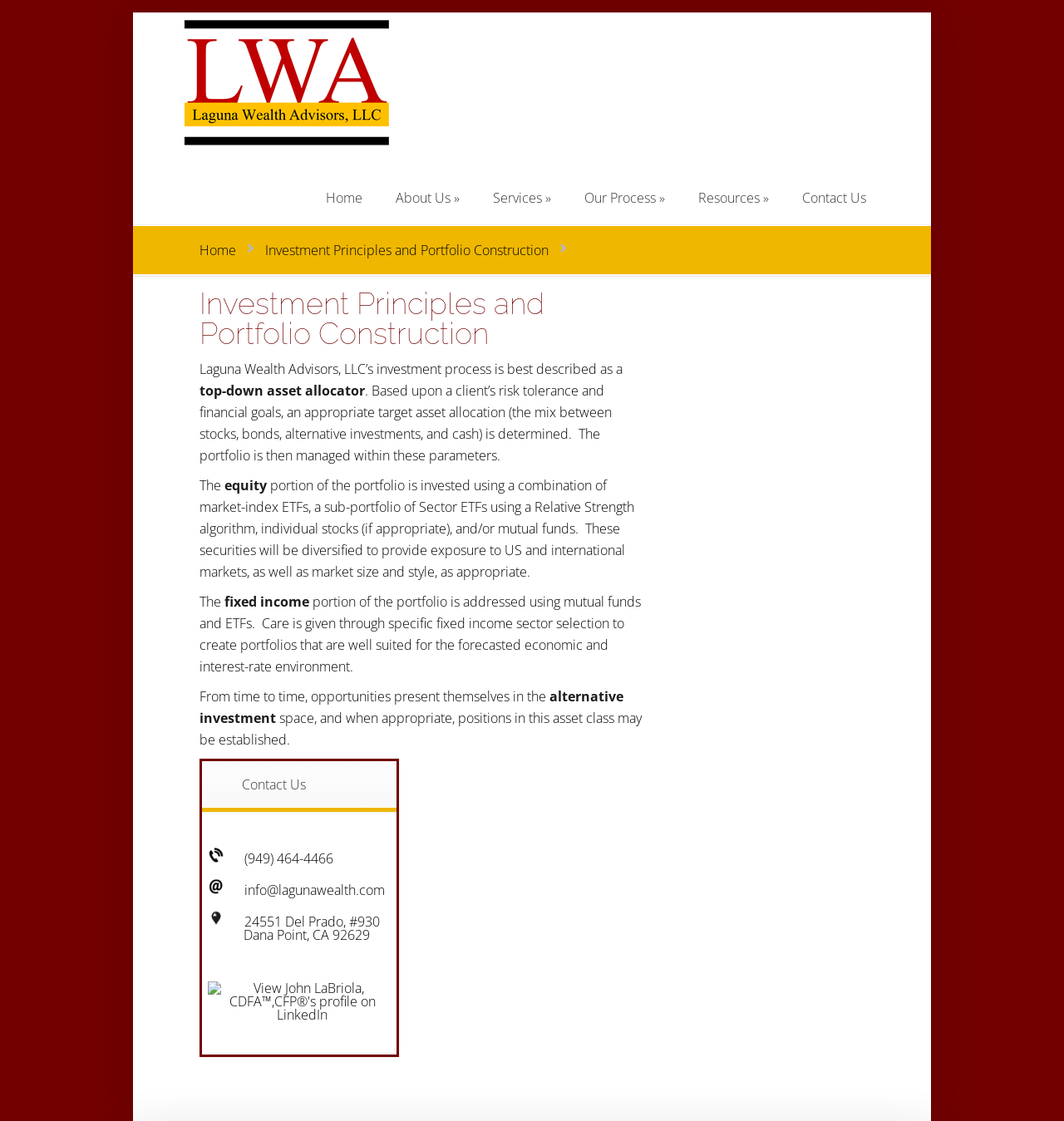Examine the image carefully and respond to the question with a detailed answer: 
What is the contact phone number?

The contact phone number can be found at the bottom of the webpage, below the 'Contact Us' heading, and is displayed as '(949) 464-4466'.